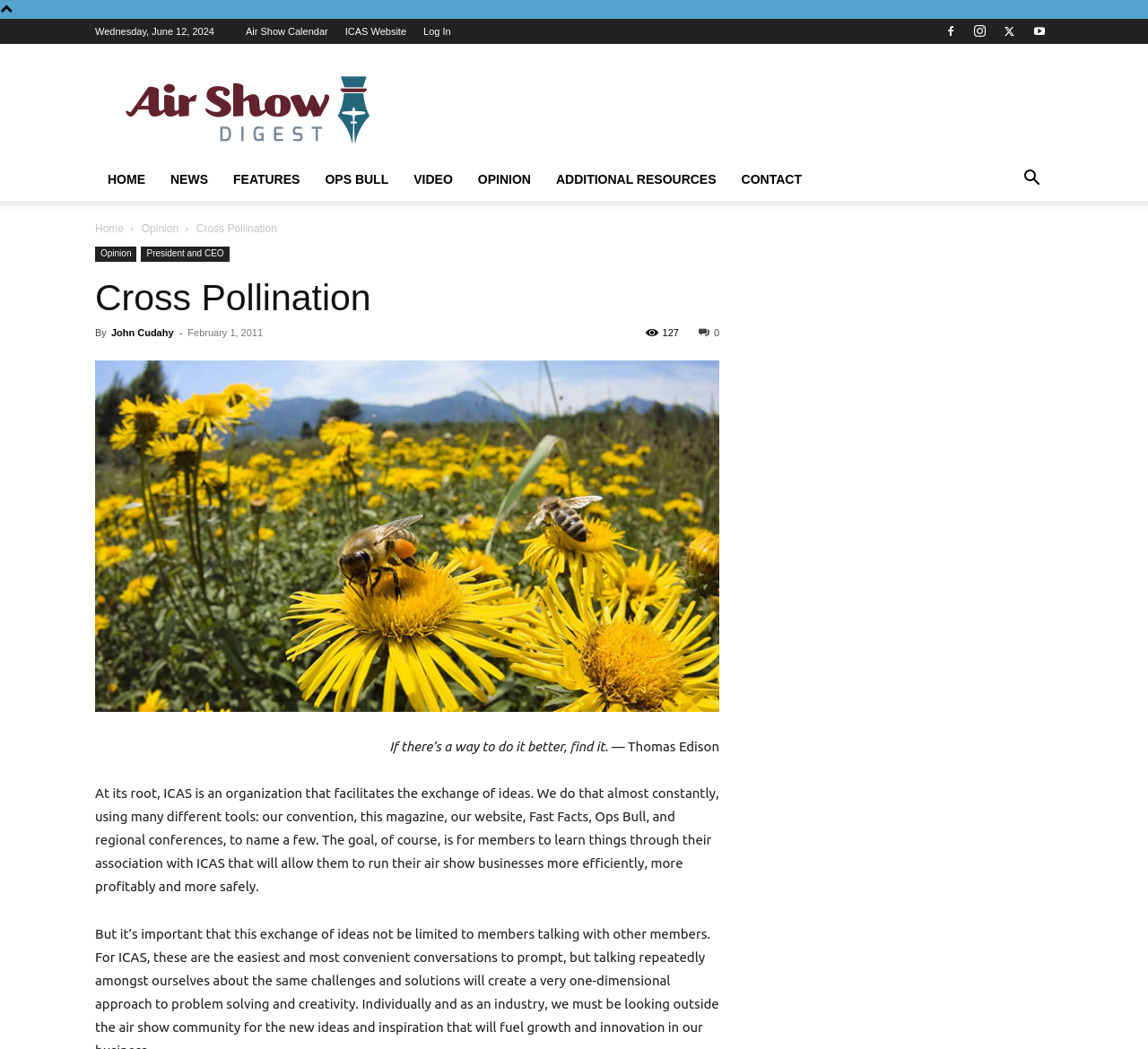Given the content of the image, can you provide a detailed answer to the question?
What is the quote displayed at the bottom of the webpage?

The quote displayed at the bottom of the webpage is 'If there’s a way to do it better, find it.', which is attributed to Thomas Edison, and is displayed below the main content of the webpage.